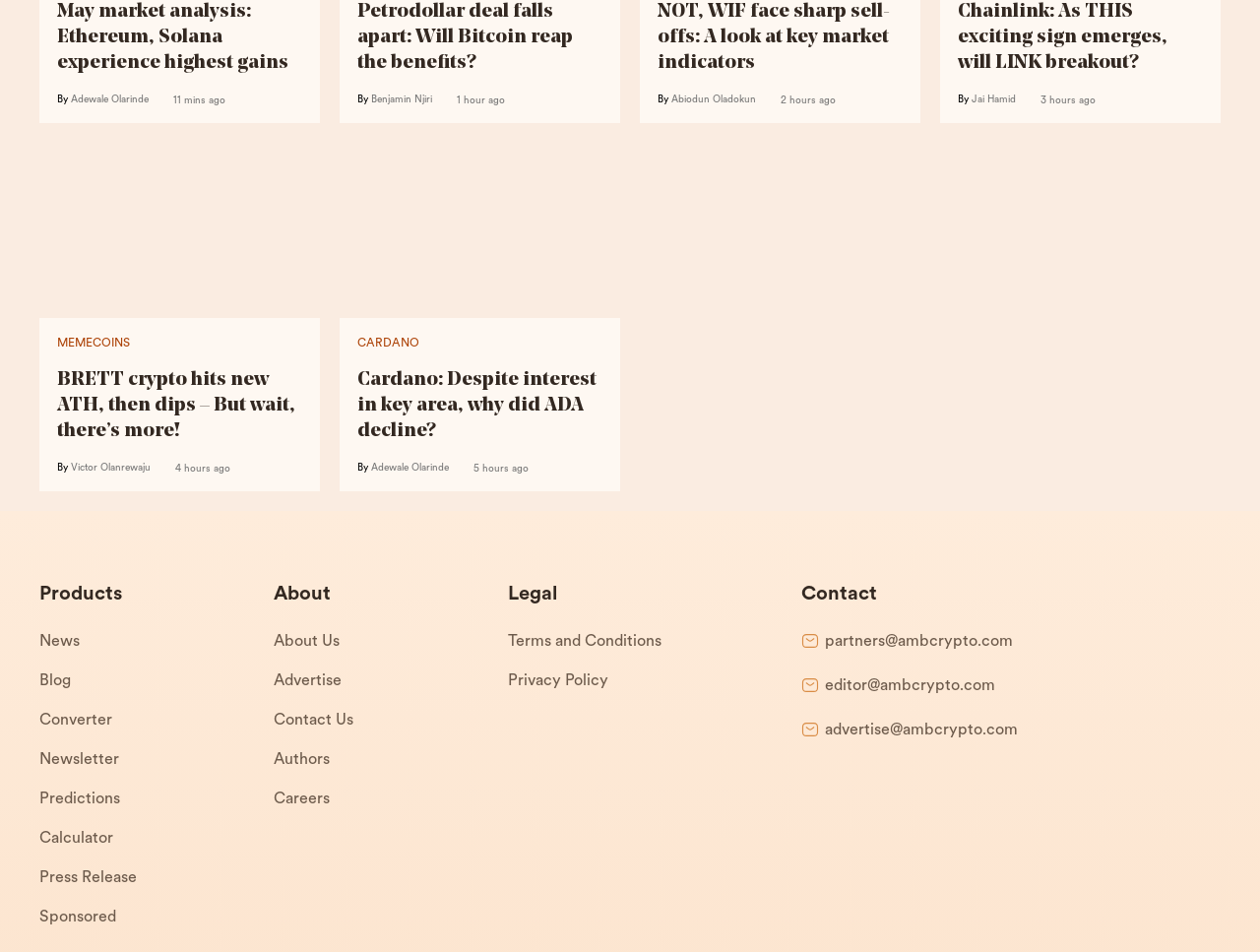Determine the bounding box coordinates for the clickable element required to fulfill the instruction: "Check the Converter tool". Provide the coordinates as four float numbers between 0 and 1, i.e., [left, top, right, bottom].

[0.031, 0.539, 0.217, 0.581]